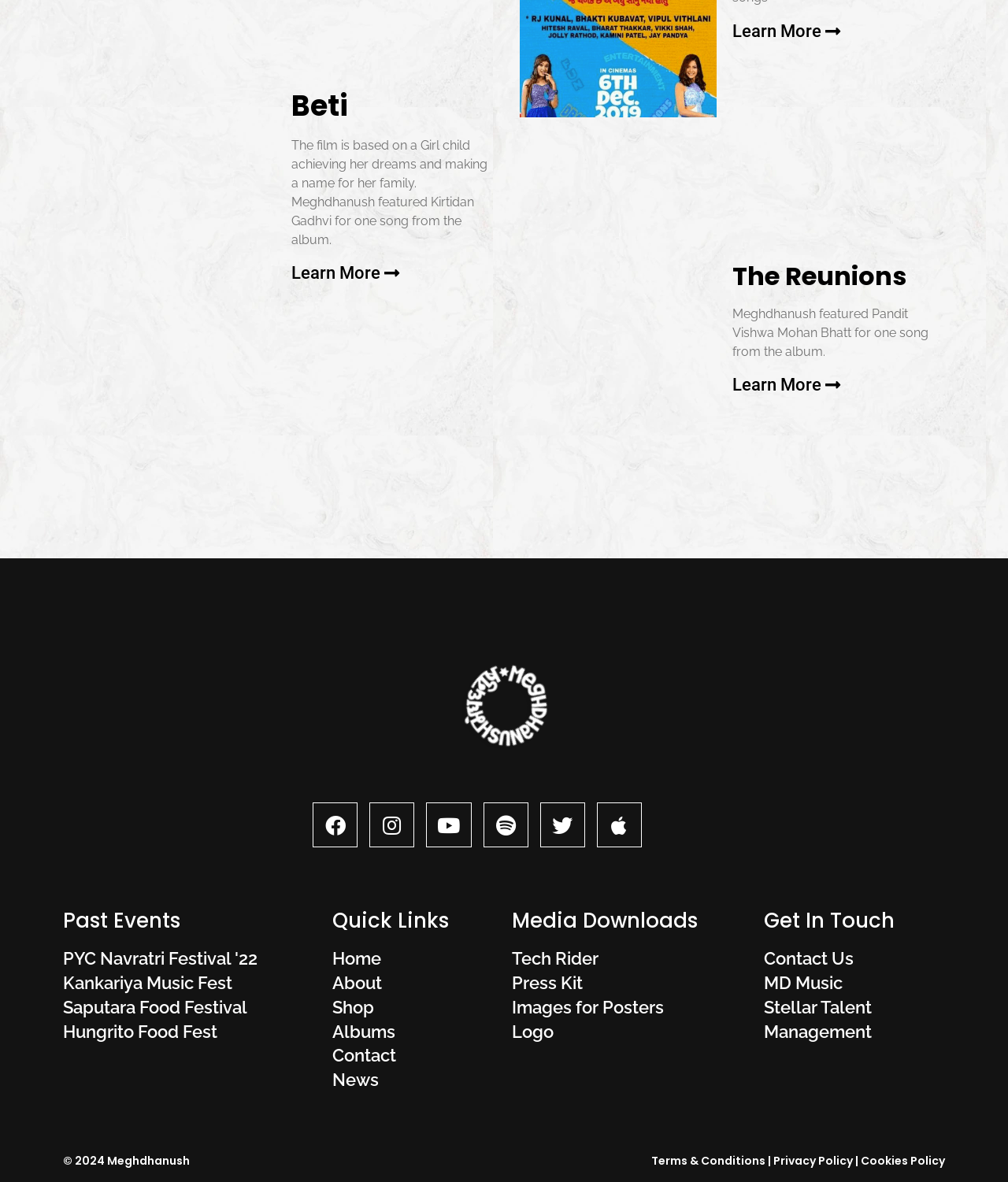Please give a one-word or short phrase response to the following question: 
What is the copyright year mentioned on the webpage?

2024